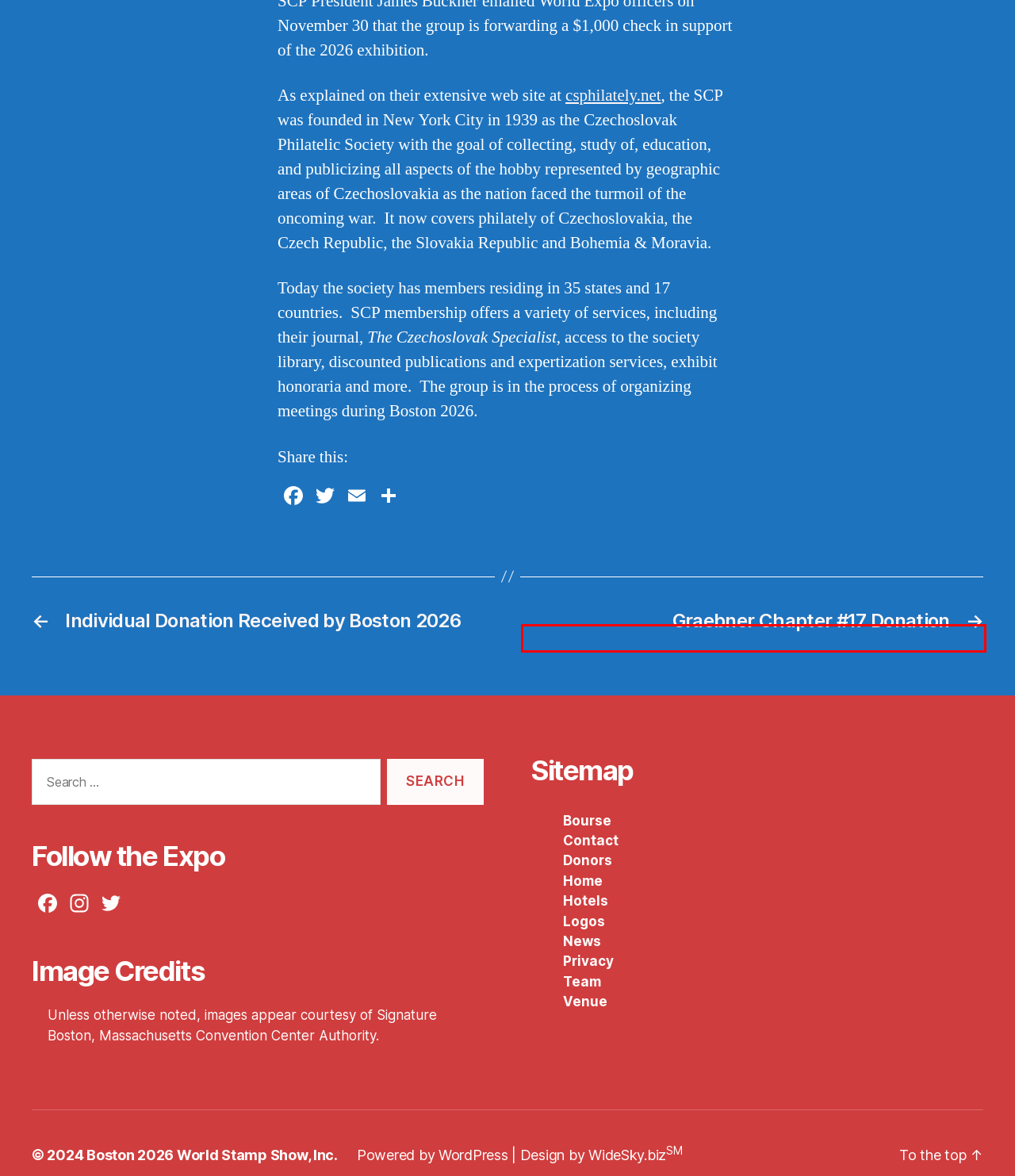You have been given a screenshot of a webpage with a red bounding box around a UI element. Select the most appropriate webpage description for the new webpage that appears after clicking the element within the red bounding box. The choices are:
A. Venue – Boston 2026 World Stamp Show, Inc.
B. AddToAny - Share
C. Privacy – Boston 2026 World Stamp Show, Inc.
D. Individual Donation Received by Boston 2026 – Boston 2026 World Stamp Show, Inc.
E. Team – Boston 2026 World Stamp Show, Inc.
F. Donors – Boston 2026 World Stamp Show, Inc.
G. Graebner Chapter #17 Donation – Boston 2026 World Stamp Show, Inc.
H. Logos – Boston 2026 World Stamp Show, Inc.

G